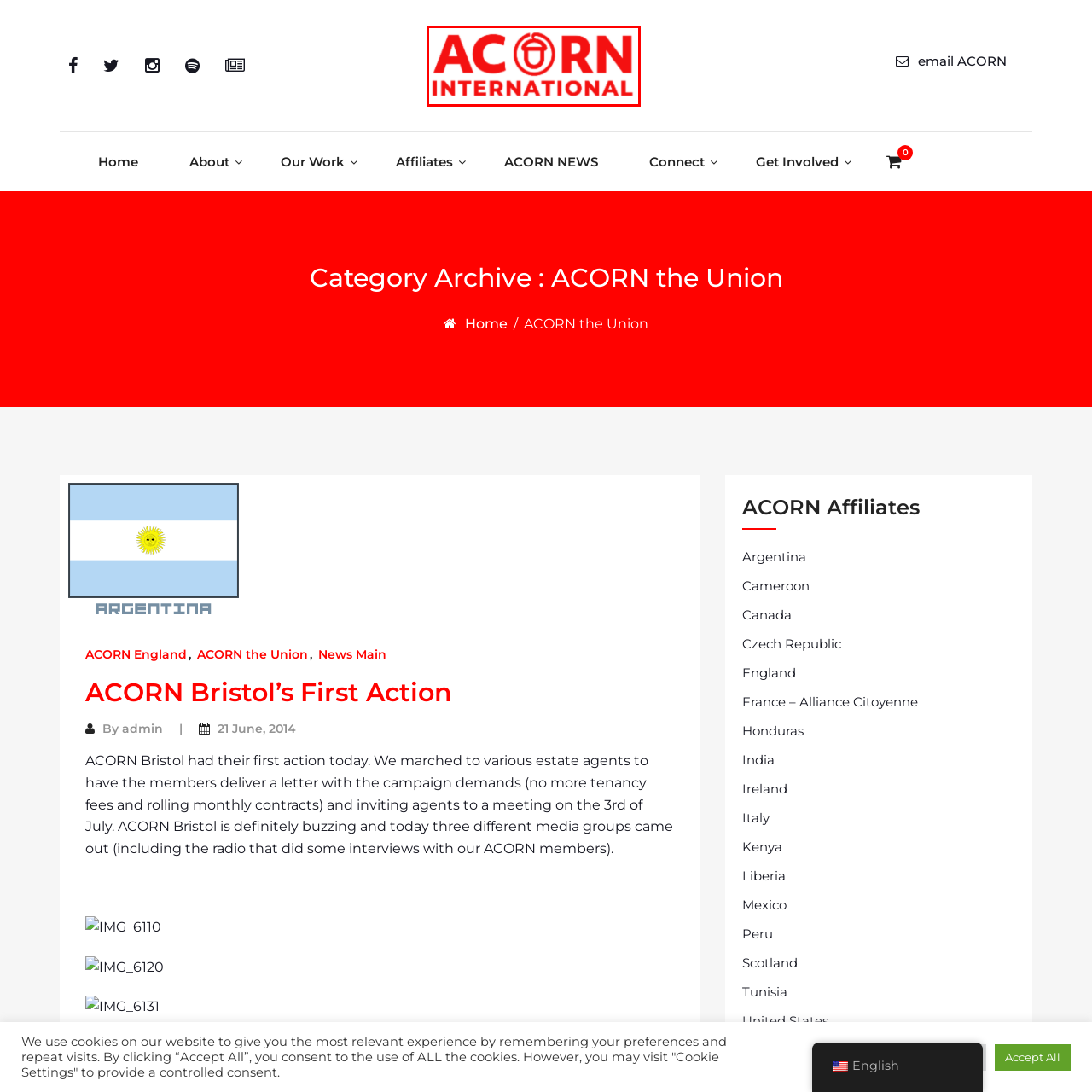Explain in detail what is happening within the highlighted red bounding box in the image.

The image prominently features the logo of ACORN International, characterized by bold, red letters. The word "ACORN" is emphasized in a larger font, while "INTERNATIONAL" is presented below in a slightly smaller size. This logo serves as a key visual identity for the organization, which is known for its commitment to community activism and advocacy. The design conveys a sense of strength and unity, reflecting the organization's mission to empower neighborhoods and promote social justice across various regions.